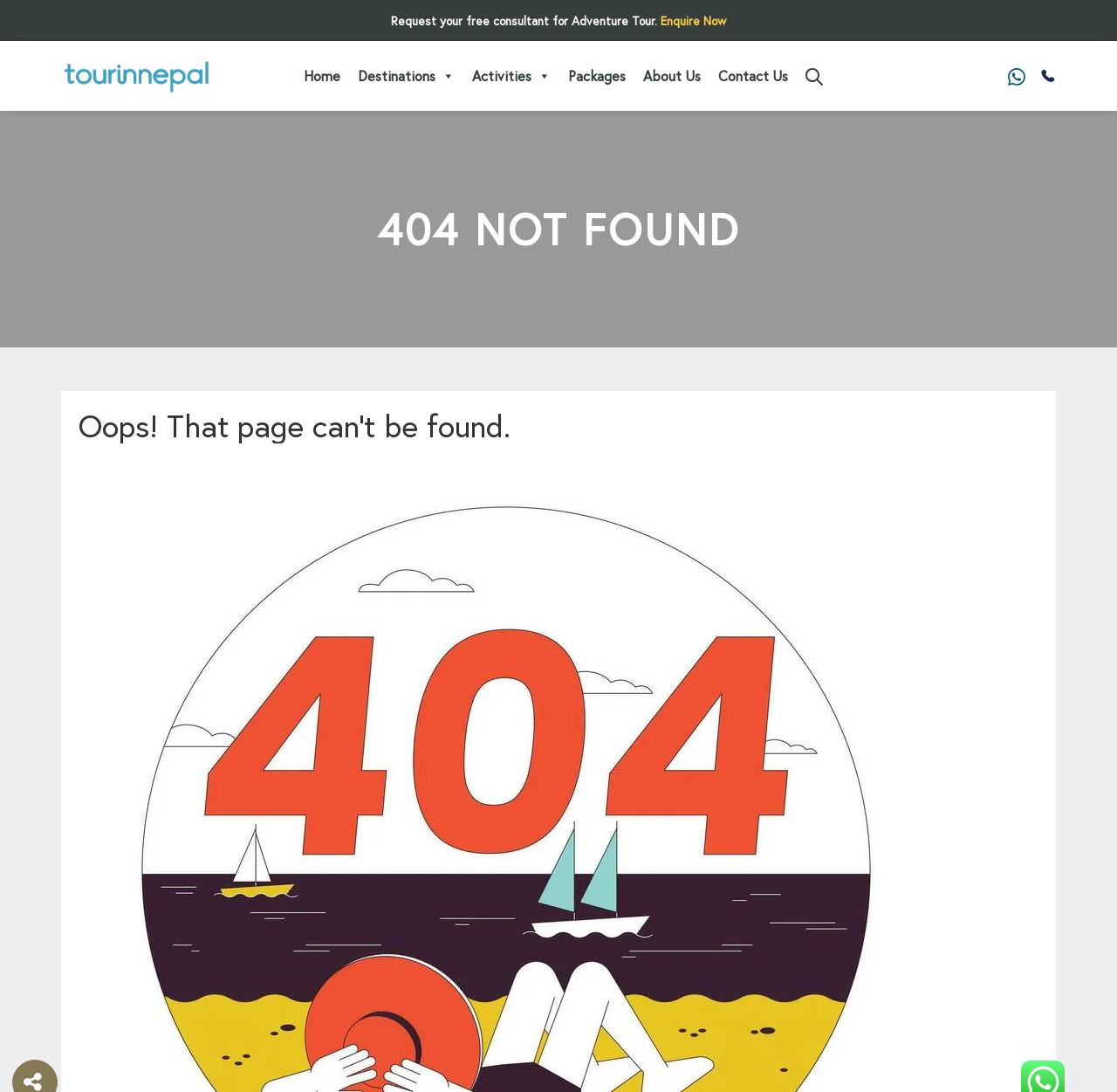Identify the bounding box coordinates of the section that should be clicked to achieve the task described: "Go to Tour In Nepal".

[0.055, 0.054, 0.188, 0.085]